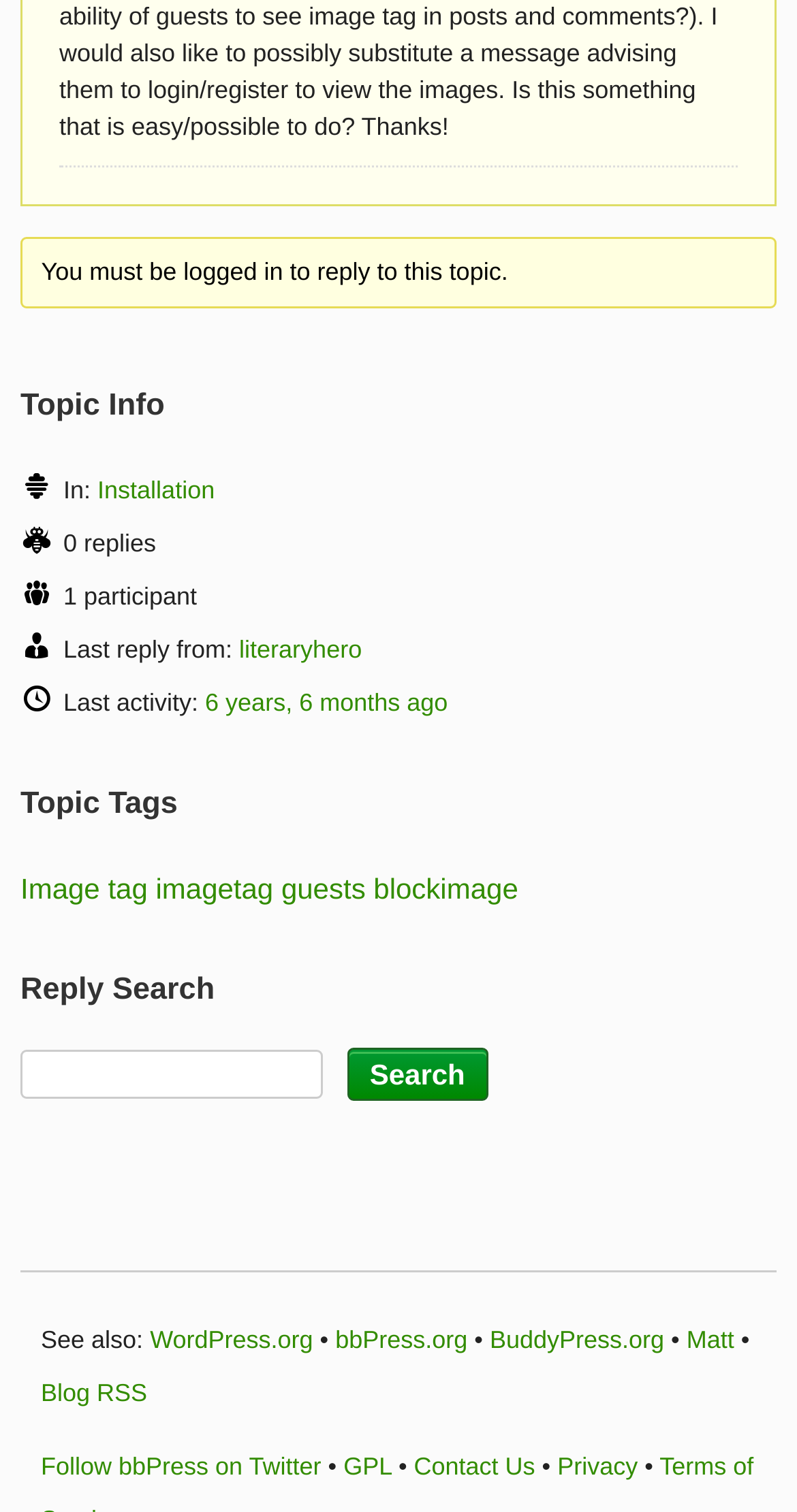Find the UI element described as: "Brazilian Portuguese" and predict its bounding box coordinates. Ensure the coordinates are four float numbers between 0 and 1, [left, top, right, bottom].

None